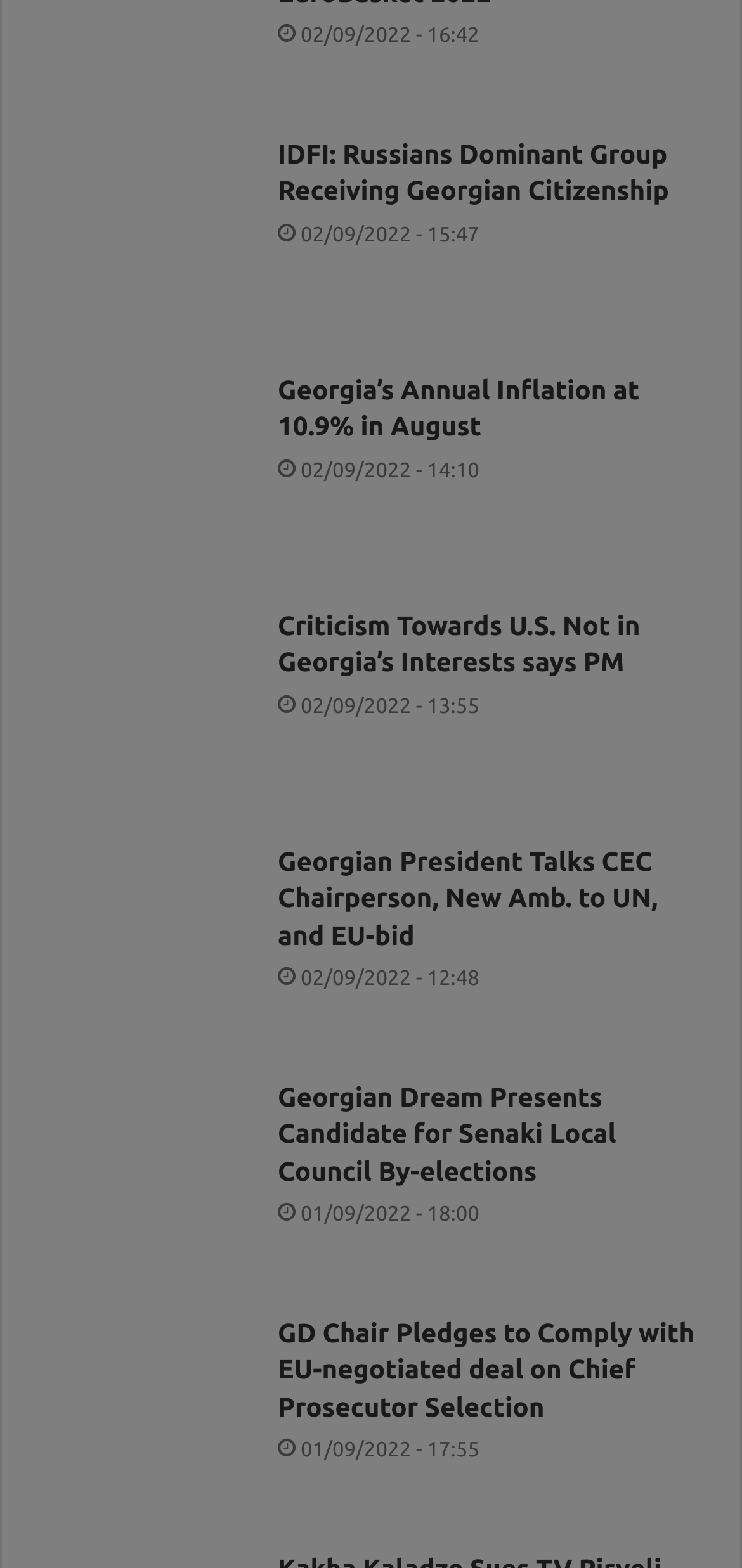Please identify the bounding box coordinates of the element's region that needs to be clicked to fulfill the following instruction: "View article about Georgian Dream Presents Candidate for Senaki Local Council By-elections". The bounding box coordinates should consist of four float numbers between 0 and 1, i.e., [left, top, right, bottom].

[0.374, 0.688, 0.946, 0.76]